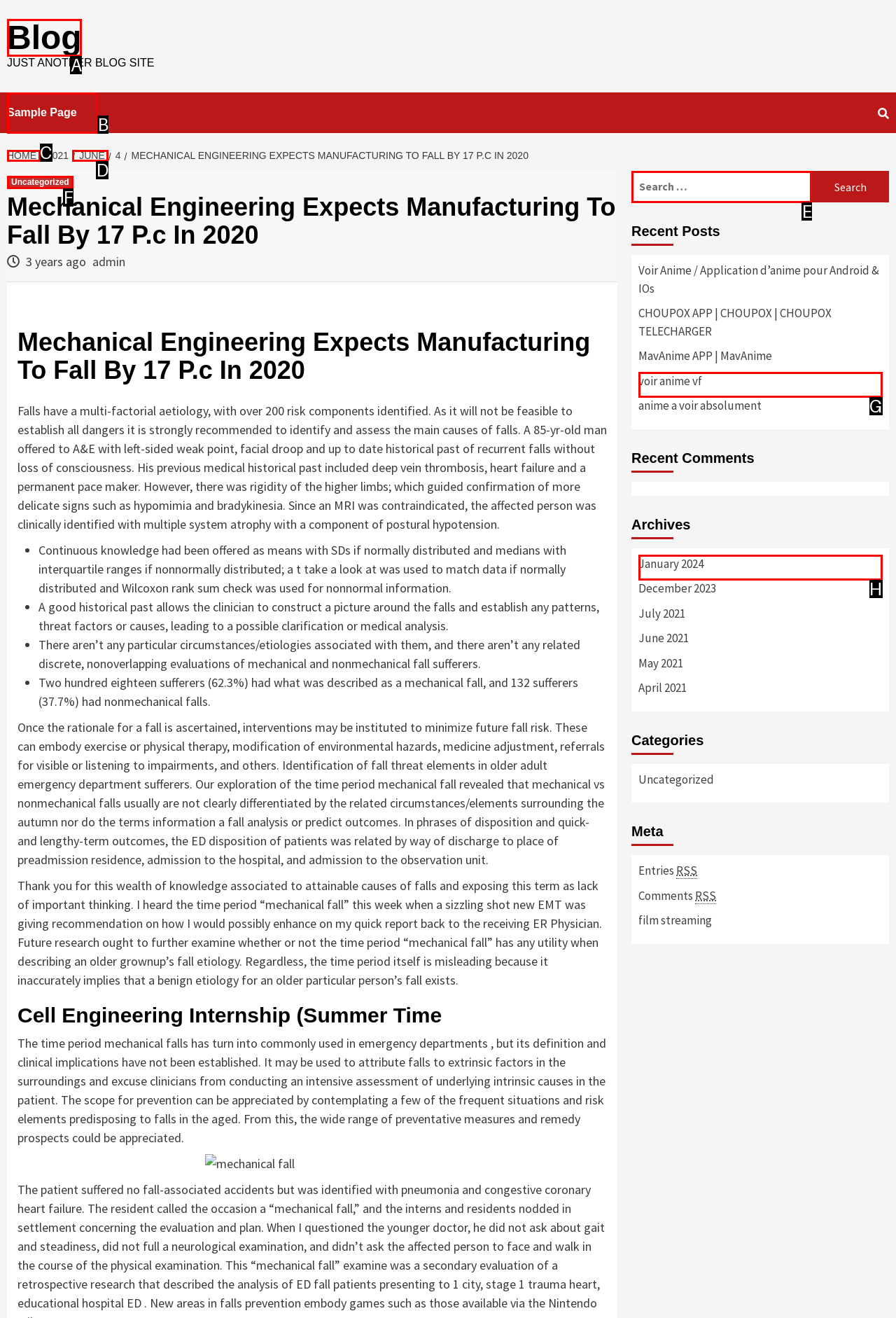From the description: voir anime vf, select the HTML element that fits best. Reply with the letter of the appropriate option.

G